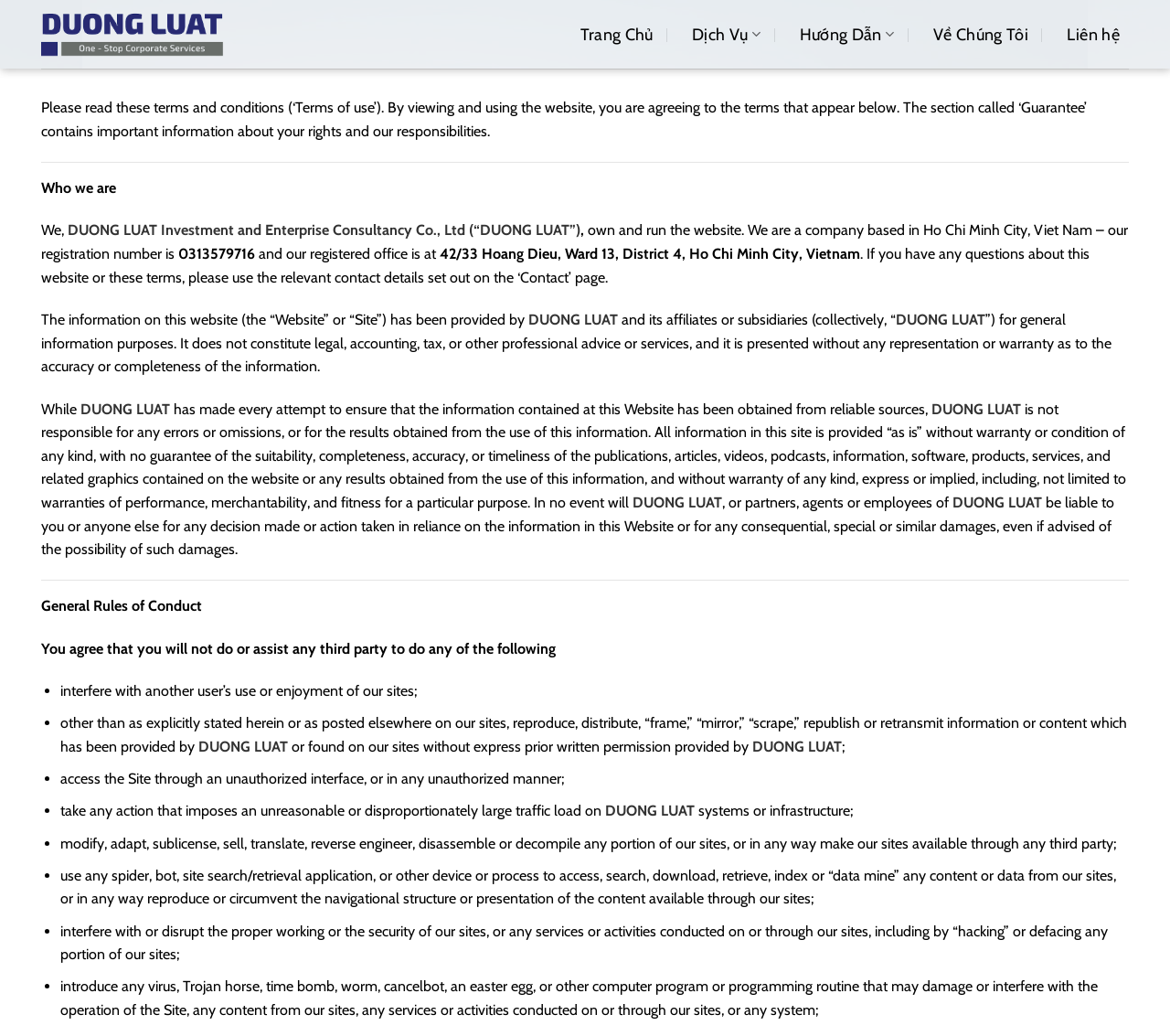Identify the bounding box for the given UI element using the description provided. Coordinates should be in the format (top-left x, top-left y, bottom-right x, bottom-right y) and must be between 0 and 1. Here is the description: Về Chúng Tôi

[0.797, 0.017, 0.879, 0.049]